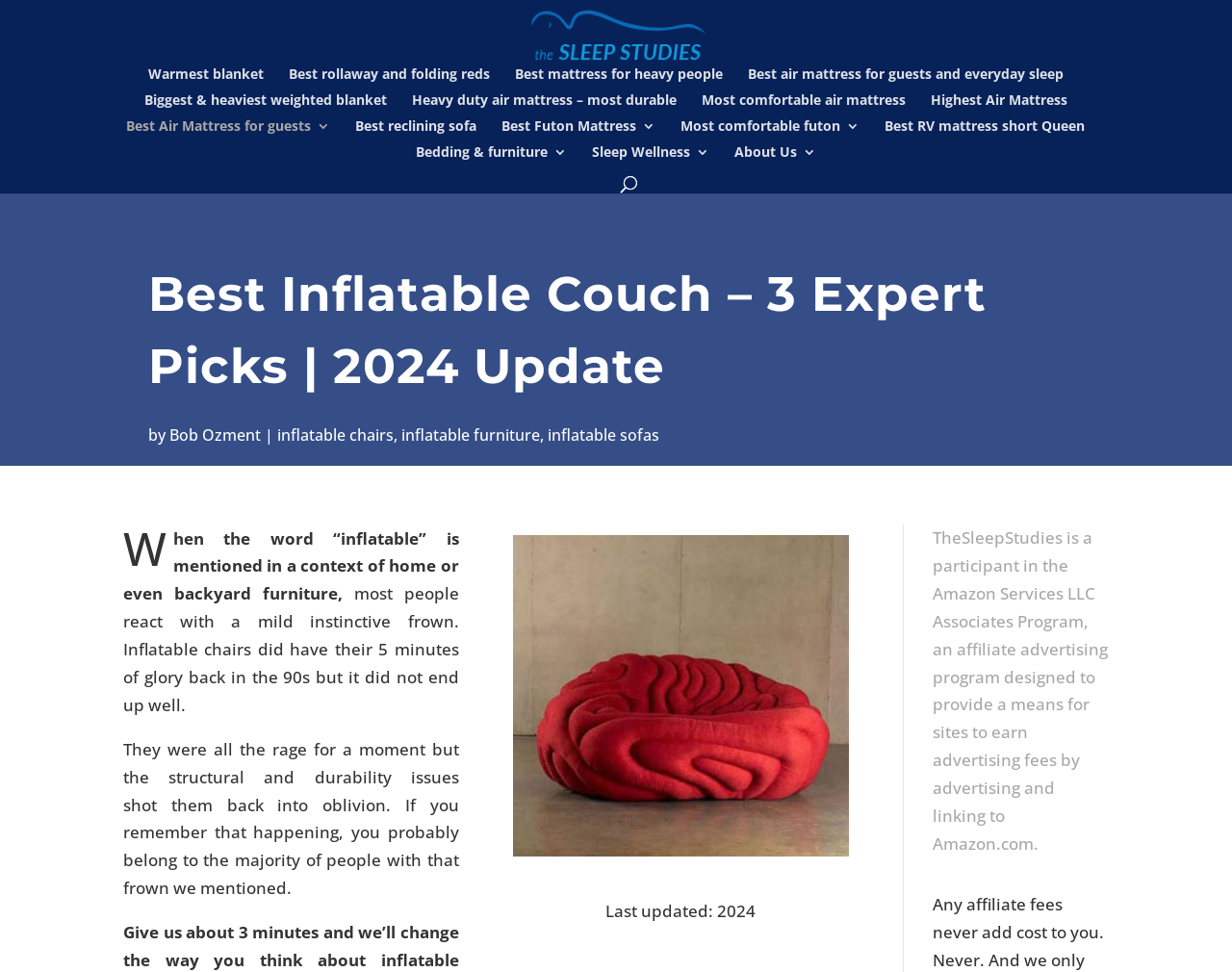Determine the bounding box coordinates for the clickable element required to fulfill the instruction: "Read about 'Best air mattress for guests and everyday sleep'". Provide the coordinates as four float numbers between 0 and 1, i.e., [left, top, right, bottom].

[0.607, 0.069, 0.863, 0.096]